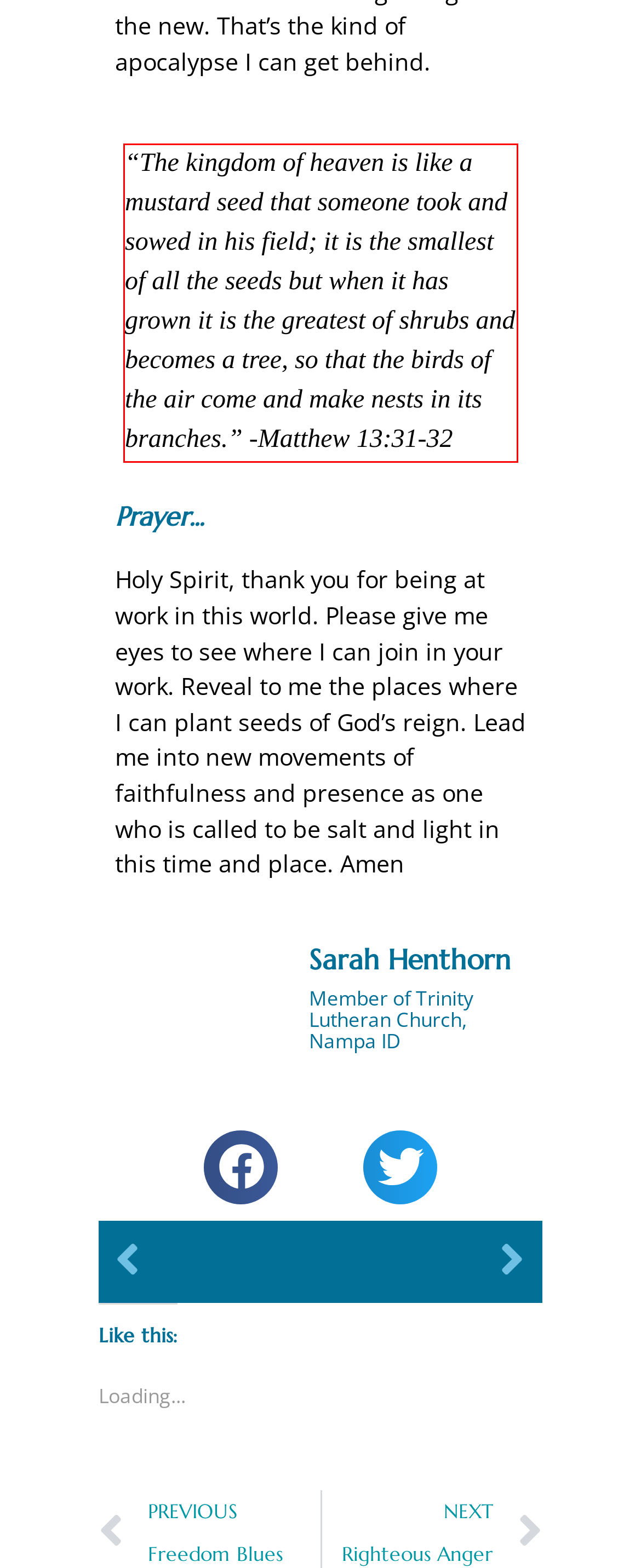Using the provided webpage screenshot, recognize the text content in the area marked by the red bounding box.

“The kingdom of heaven is like a mustard seed that someone took and sowed in his field; it is the smallest of all the seeds but when it has grown it is the greatest of shrubs and becomes a tree, so that the birds of the air come and make nests in its branches.” -Matthew 13:31-32